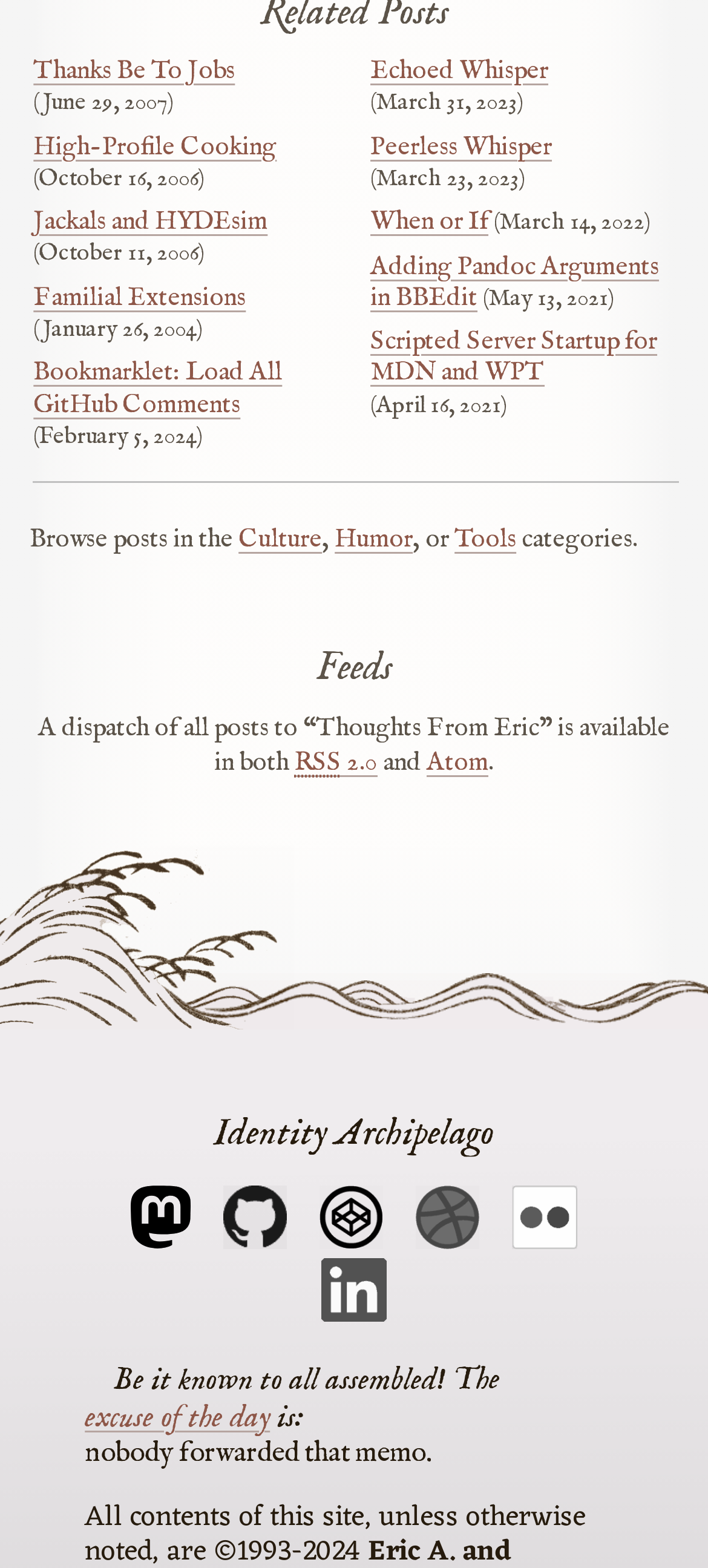Locate the bounding box of the user interface element based on this description: "alt="LinkedIn"".

[0.455, 0.822, 0.545, 0.855]